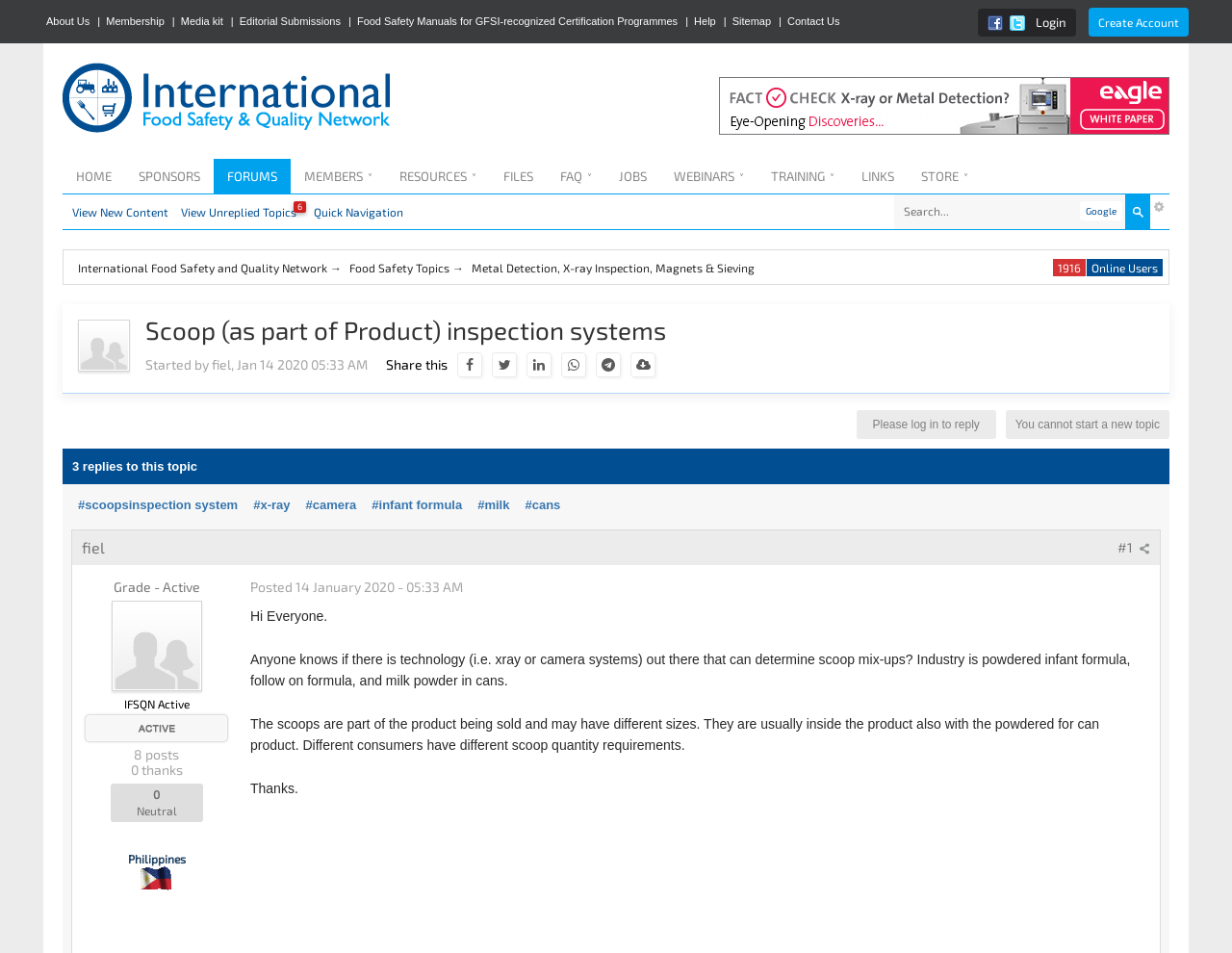What is the username of the person who started this topic?
Answer the question with a single word or phrase by looking at the picture.

fiel